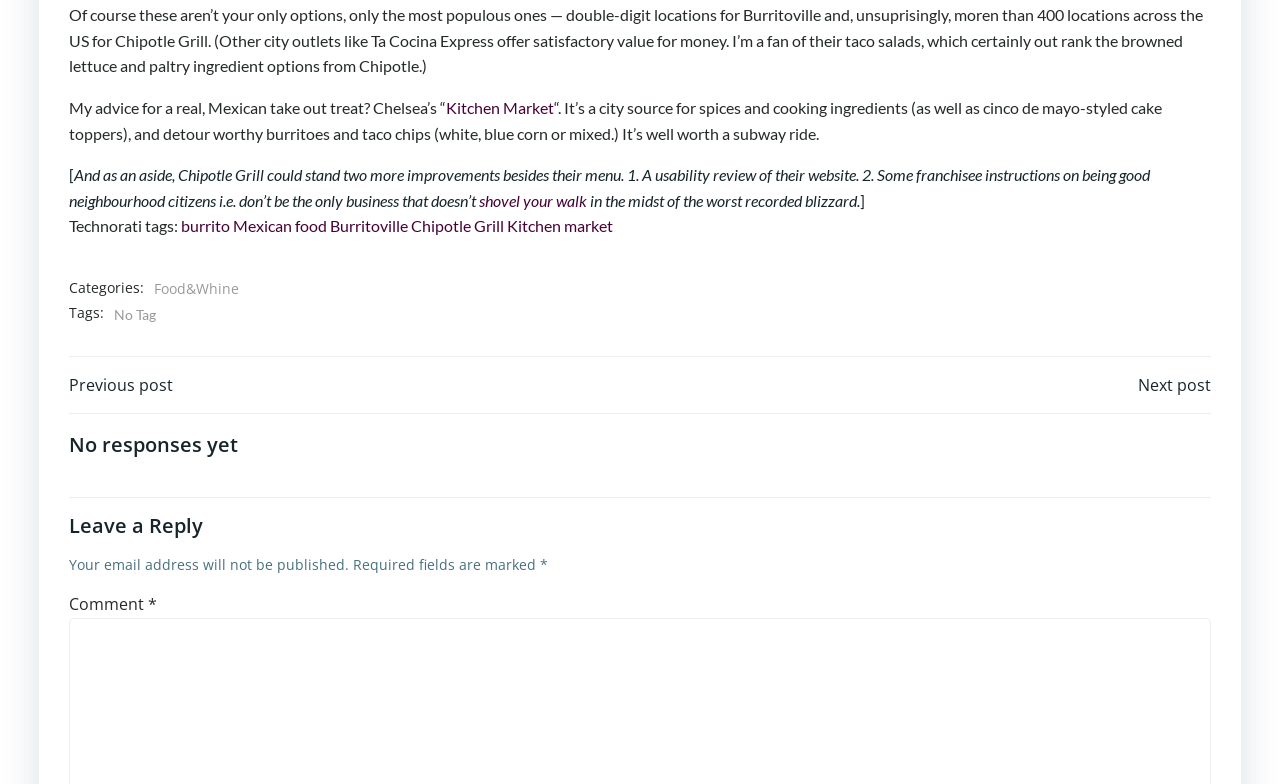What is the author's complaint about Chipotle Grill's website?
Answer the question with a detailed explanation, including all necessary information.

The author mentions that Chipotle Grill could stand two more improvements, one of which is a usability review of their website. This implies that the author finds the website difficult to use or navigate.